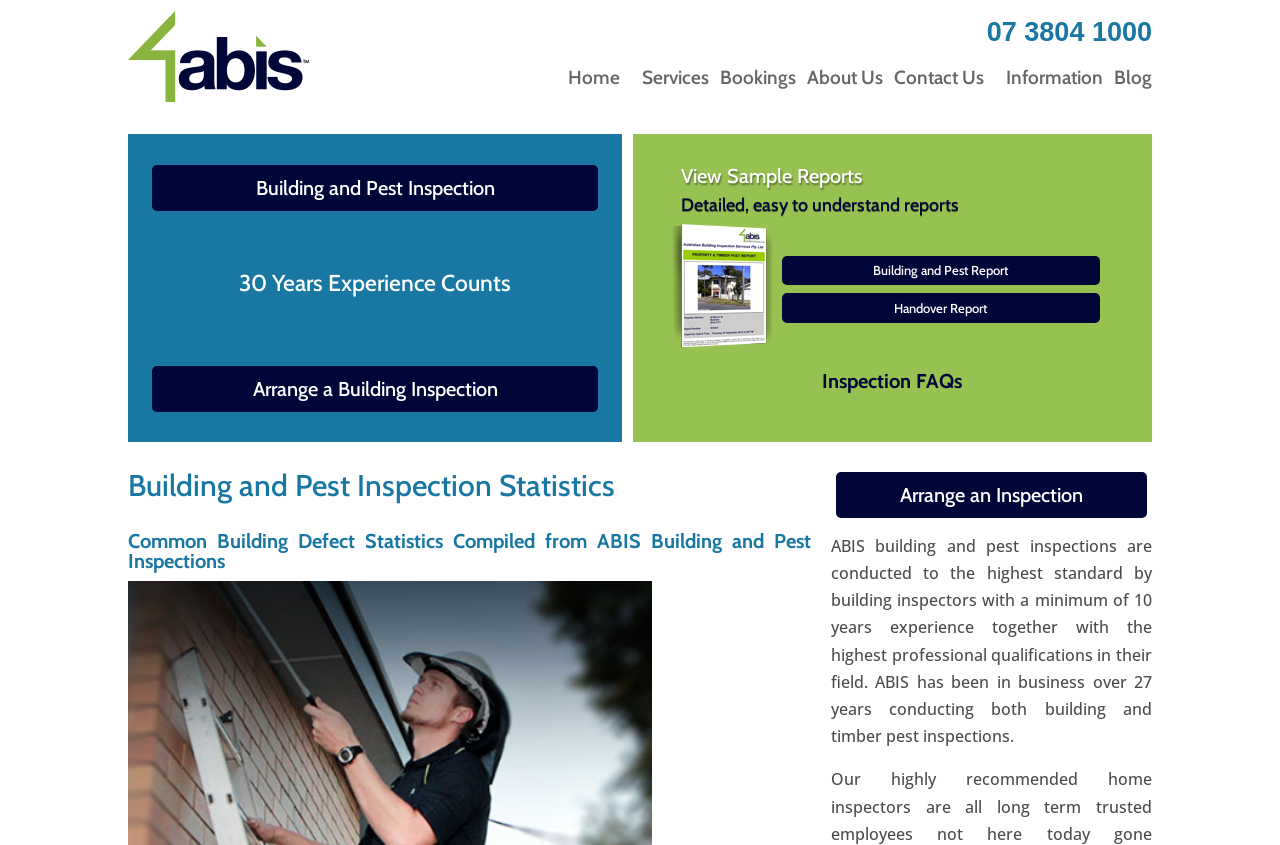Please identify the bounding box coordinates of the element's region that I should click in order to complete the following instruction: "View the 'Building and Pest Inspection Statistics'". The bounding box coordinates consist of four float numbers between 0 and 1, i.e., [left, top, right, bottom].

[0.1, 0.558, 0.633, 0.605]